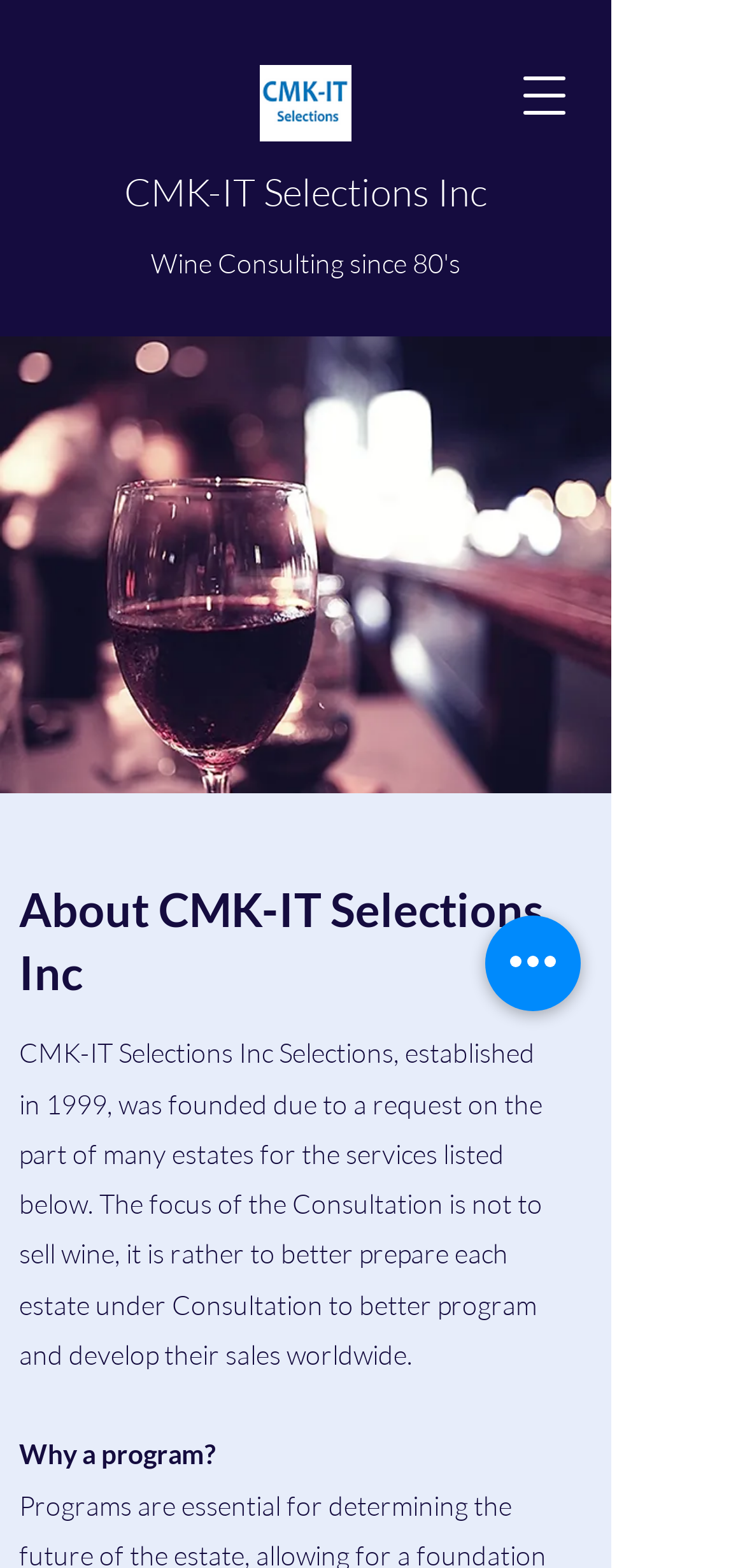Give the bounding box coordinates for the element described by: "CMK-IT Selections Inc".

[0.167, 0.107, 0.654, 0.138]